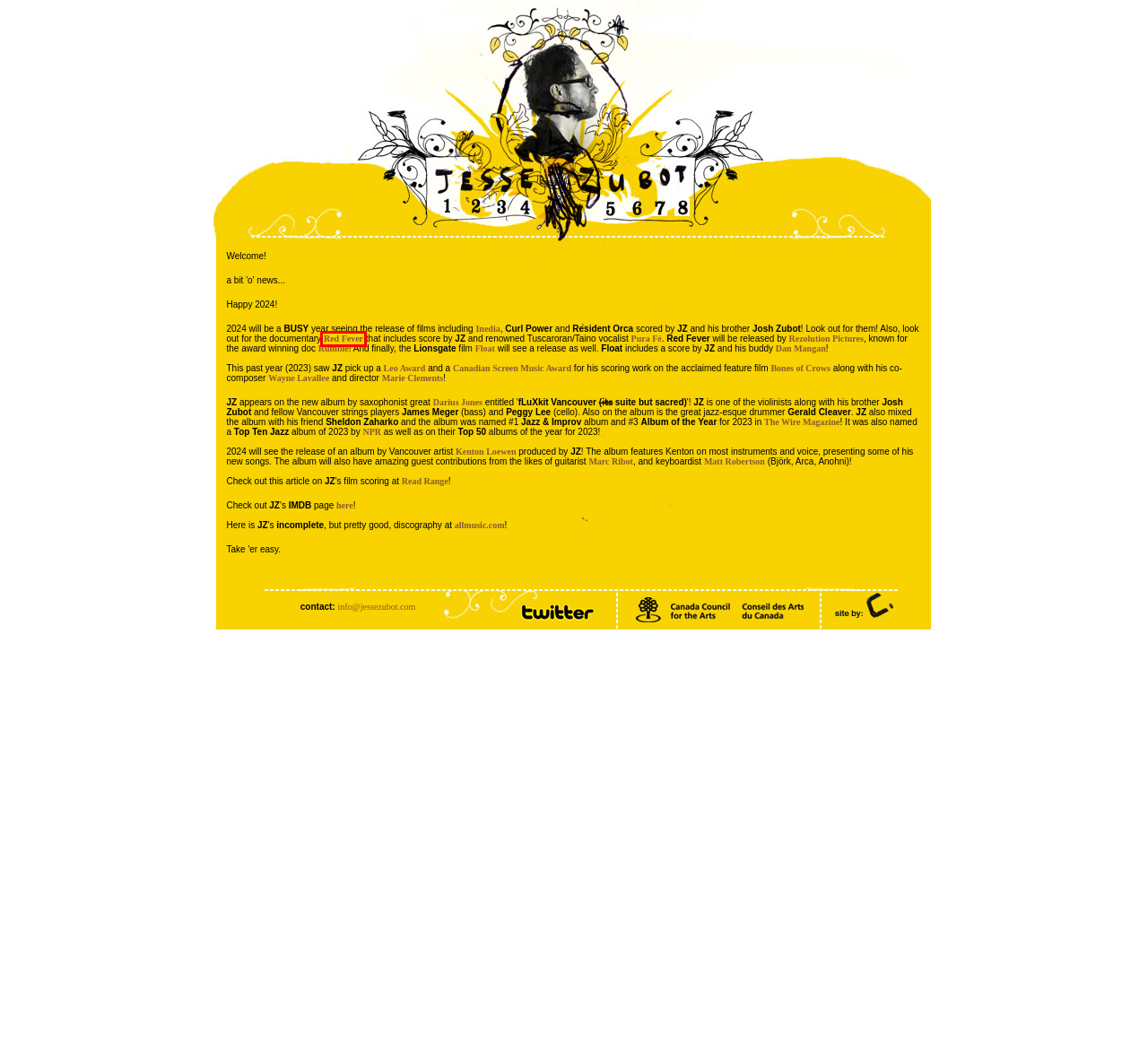You have a screenshot of a webpage with a red bounding box highlighting a UI element. Your task is to select the best webpage description that corresponds to the new webpage after clicking the element. Here are the descriptions:
A. DAN MANGAN
B. HOME | Mcm22
C. Canadian Screen Music Awards 2023 | Screen Composers Guild of Canada
D. LEO AWARDS - Celebrating Achievement in British Columbia Film & Television since 1999
E. Home | Wayne Lavallee
F. Andy Dixon
G. Red Fever (2024) - IMDb
H. Bones of Crows

G